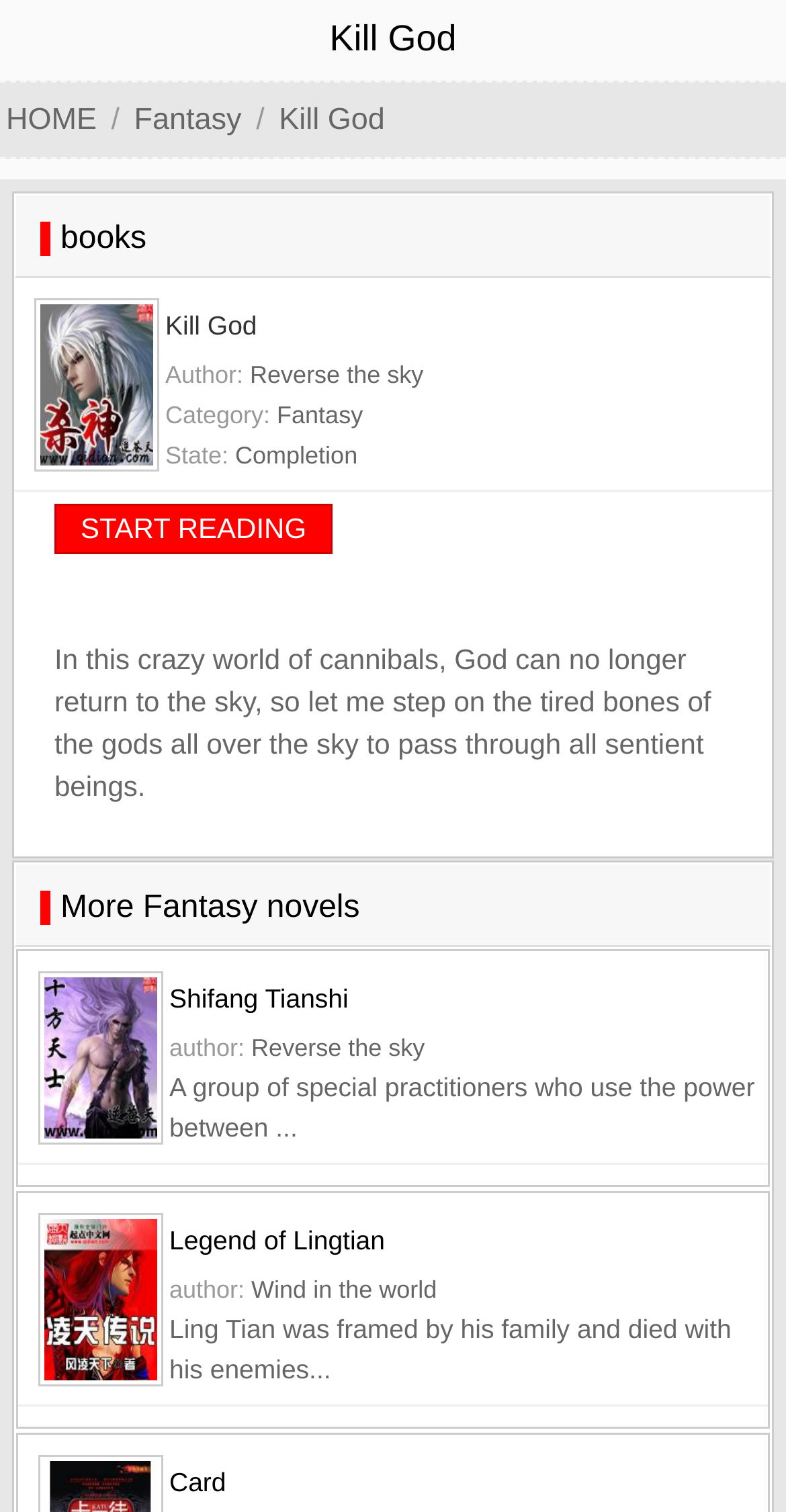What is the category of Kill God?
Refer to the image and provide a one-word or short phrase answer.

Fantasy